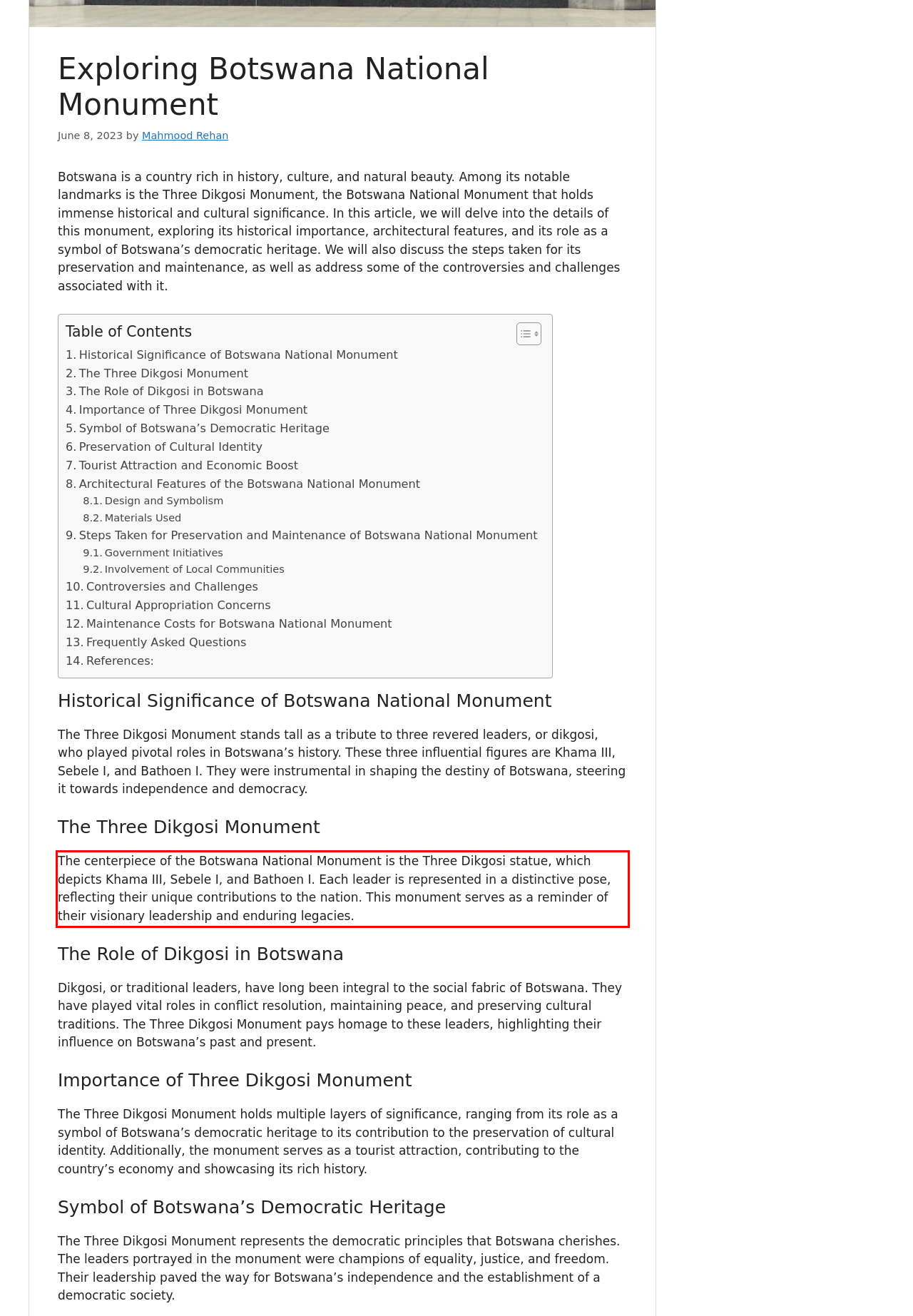Identify and transcribe the text content enclosed by the red bounding box in the given screenshot.

The centerpiece of the Botswana National Monument is the Three Dikgosi statue, which depicts Khama III, Sebele I, and Bathoen I. Each leader is represented in a distinctive pose, reflecting their unique contributions to the nation. This monument serves as a reminder of their visionary leadership and enduring legacies.